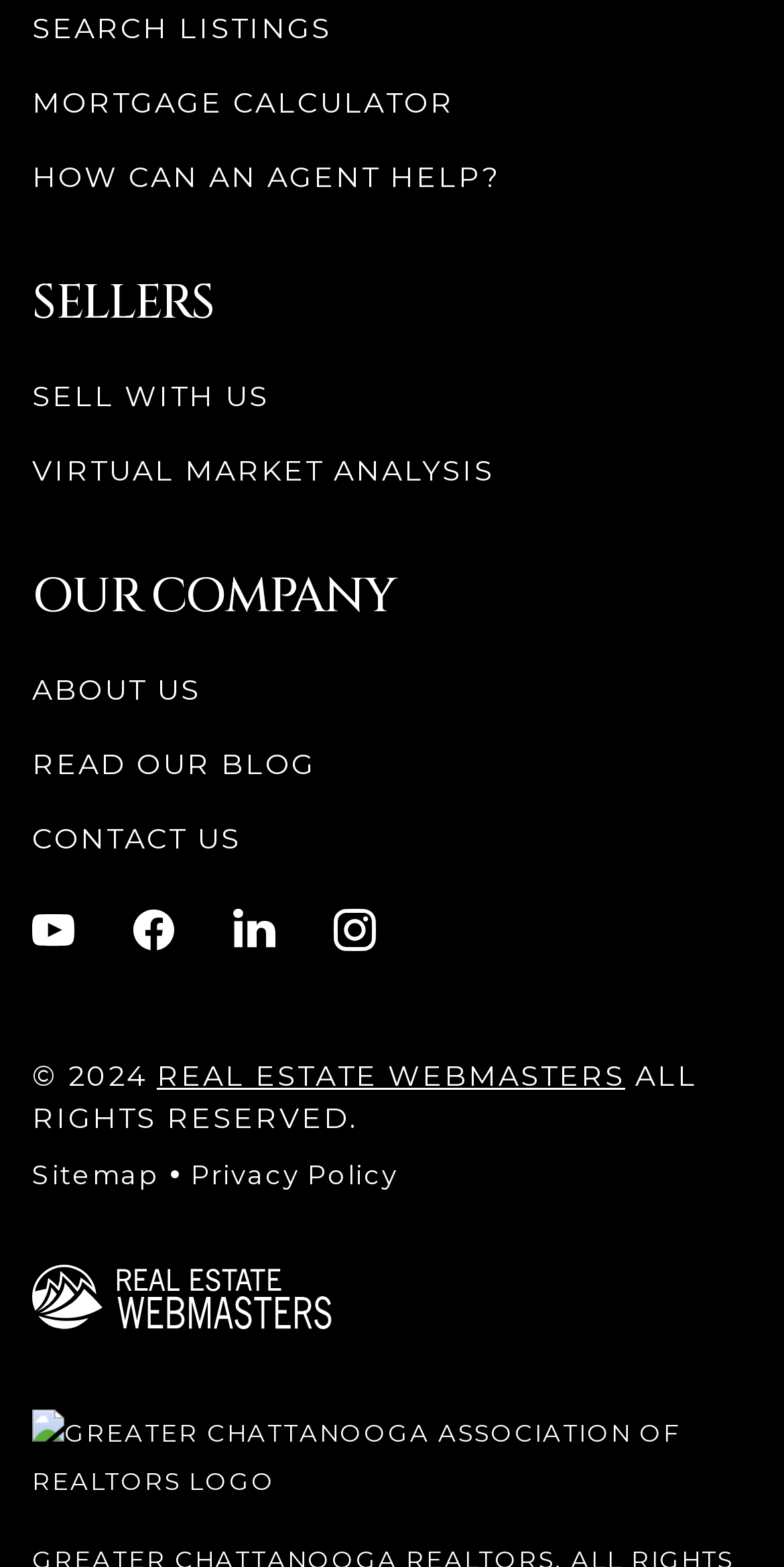Can you find the bounding box coordinates for the element that needs to be clicked to execute this instruction: "Follow us on Youtube"? The coordinates should be given as four float numbers between 0 and 1, i.e., [left, top, right, bottom].

[0.041, 0.579, 0.095, 0.607]